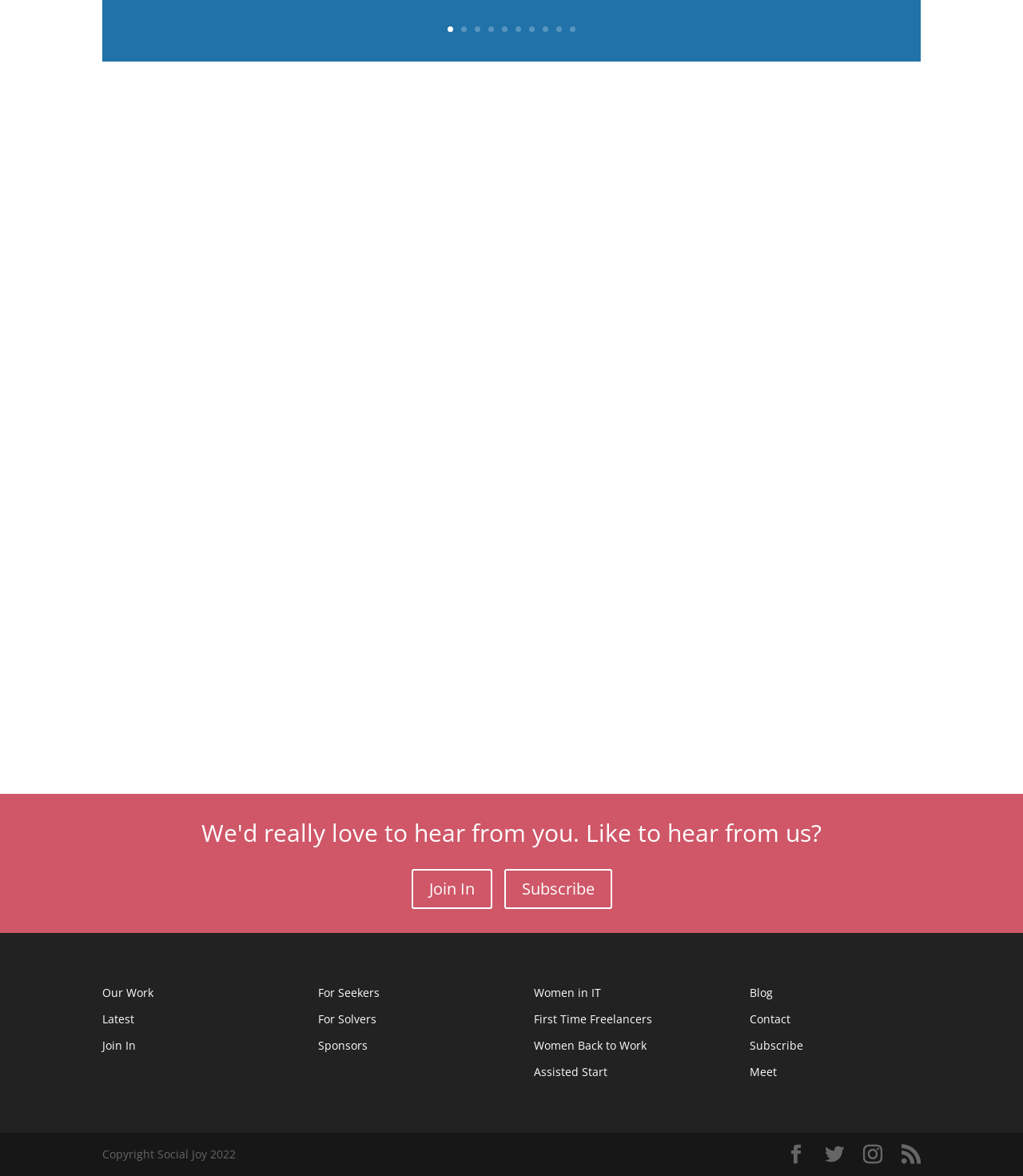Provide the bounding box for the UI element matching this description: "For Seekers".

[0.311, 0.837, 0.371, 0.85]